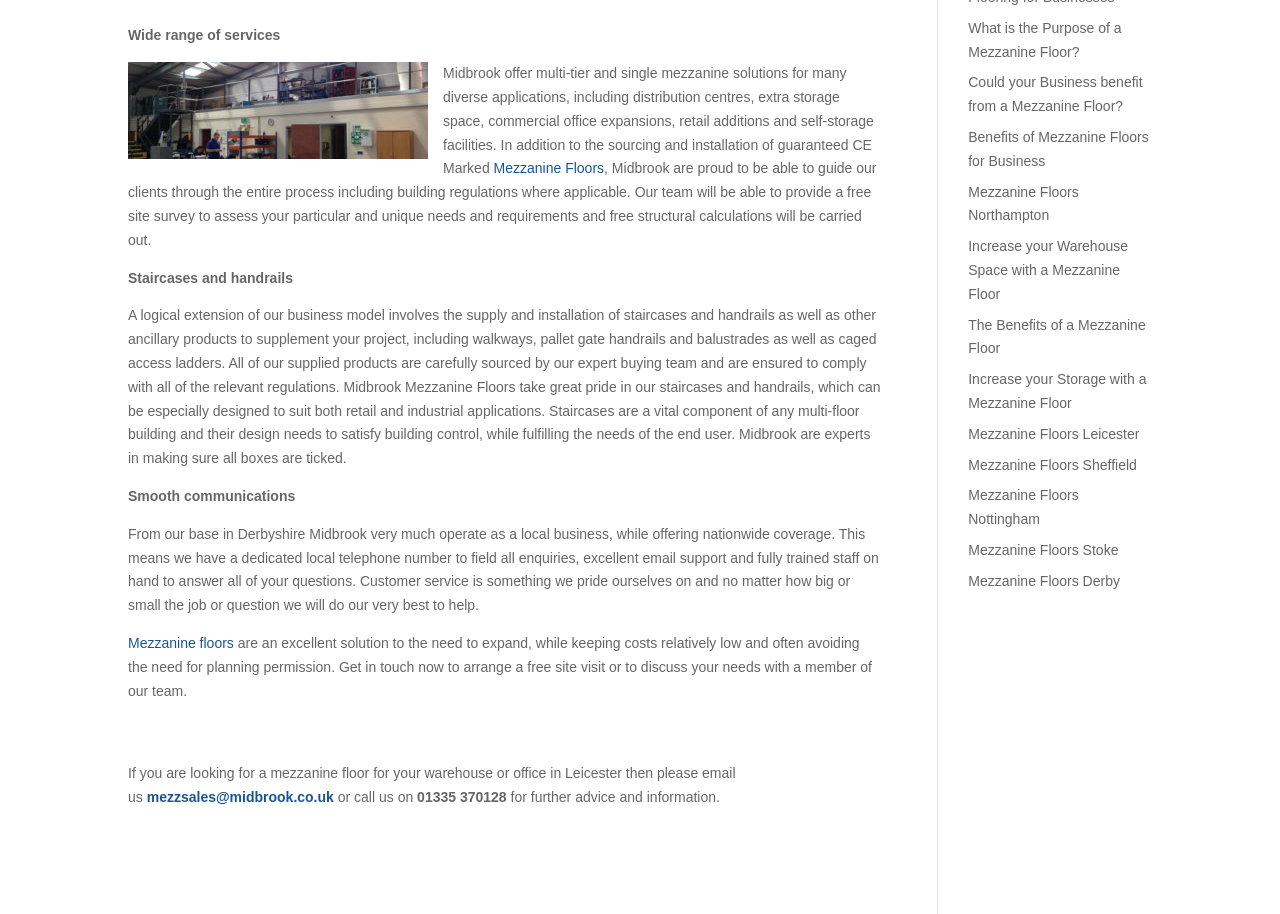Provide the bounding box coordinates of the HTML element described as: "Mezzanine floors". The bounding box coordinates should be four float numbers between 0 and 1, i.e., [left, top, right, bottom].

[0.1, 0.559, 0.183, 0.577]